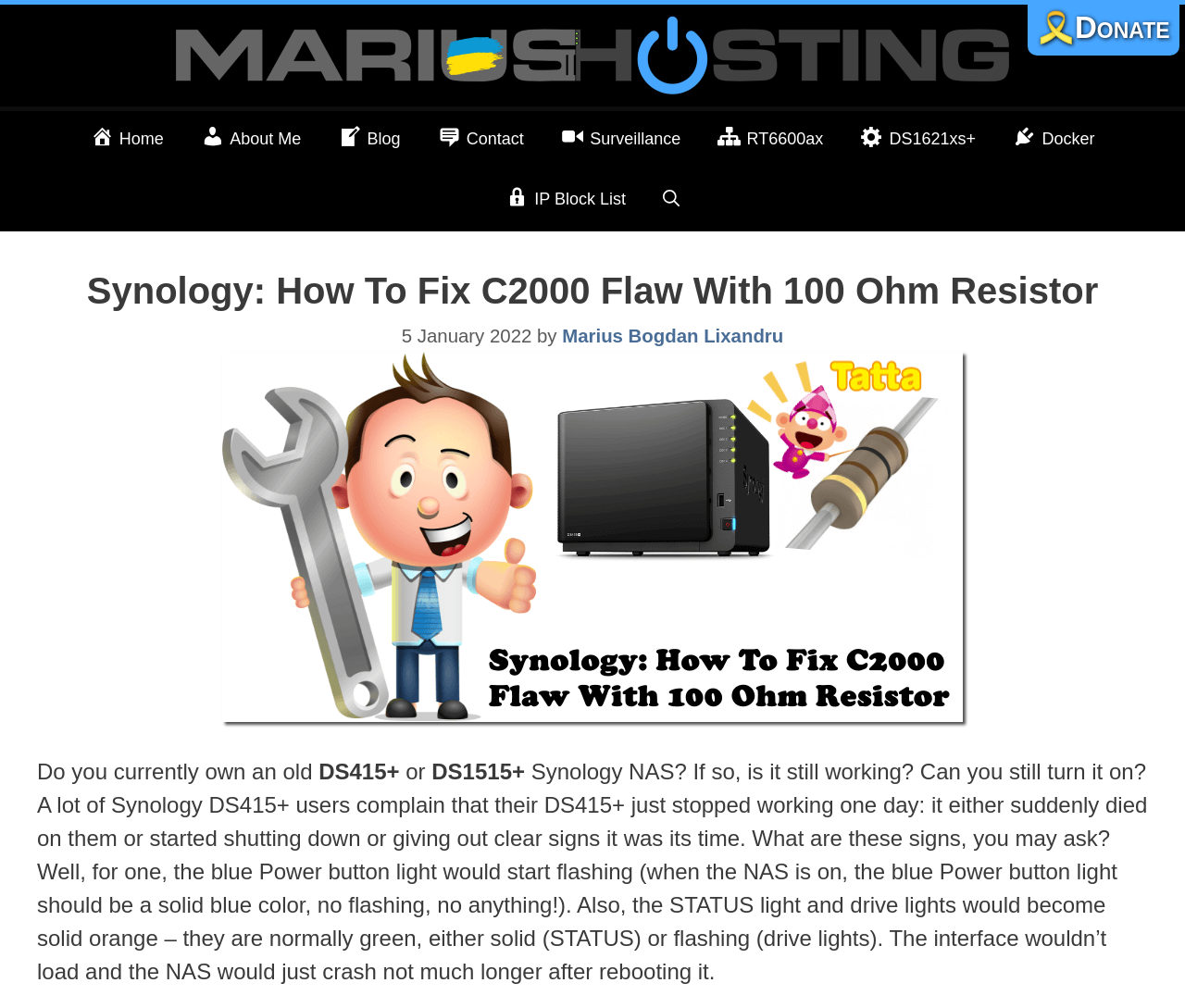Identify and provide the main heading of the webpage.

Synology: How To Fix C2000 Flaw With 100 Ohm Resistor